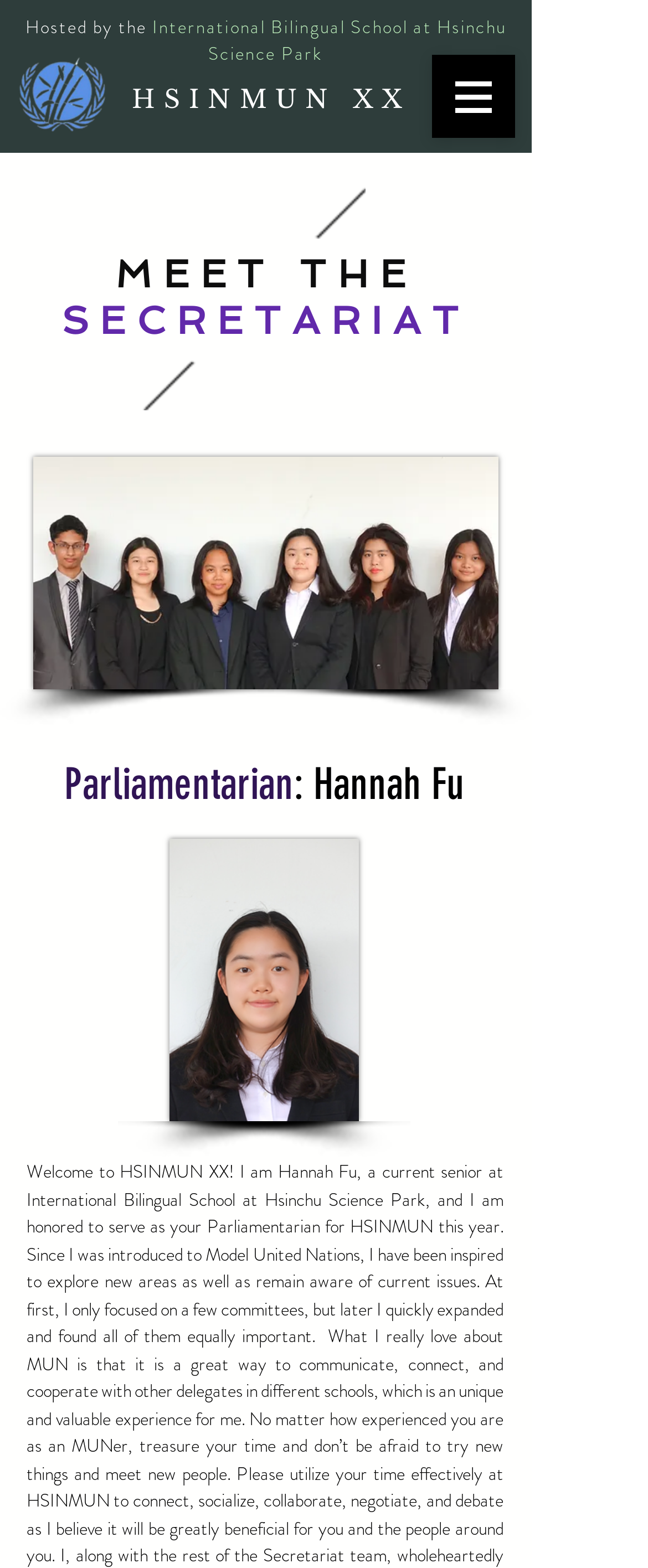What is the shape of the graphic element below the title?
Using the information presented in the image, please offer a detailed response to the question.

I found a generic element with the description 'Shape-1-copy-2.png' located below the title 'MEET THE SECRETARIAT'. This suggests that the graphic element is a shape with the specified name.